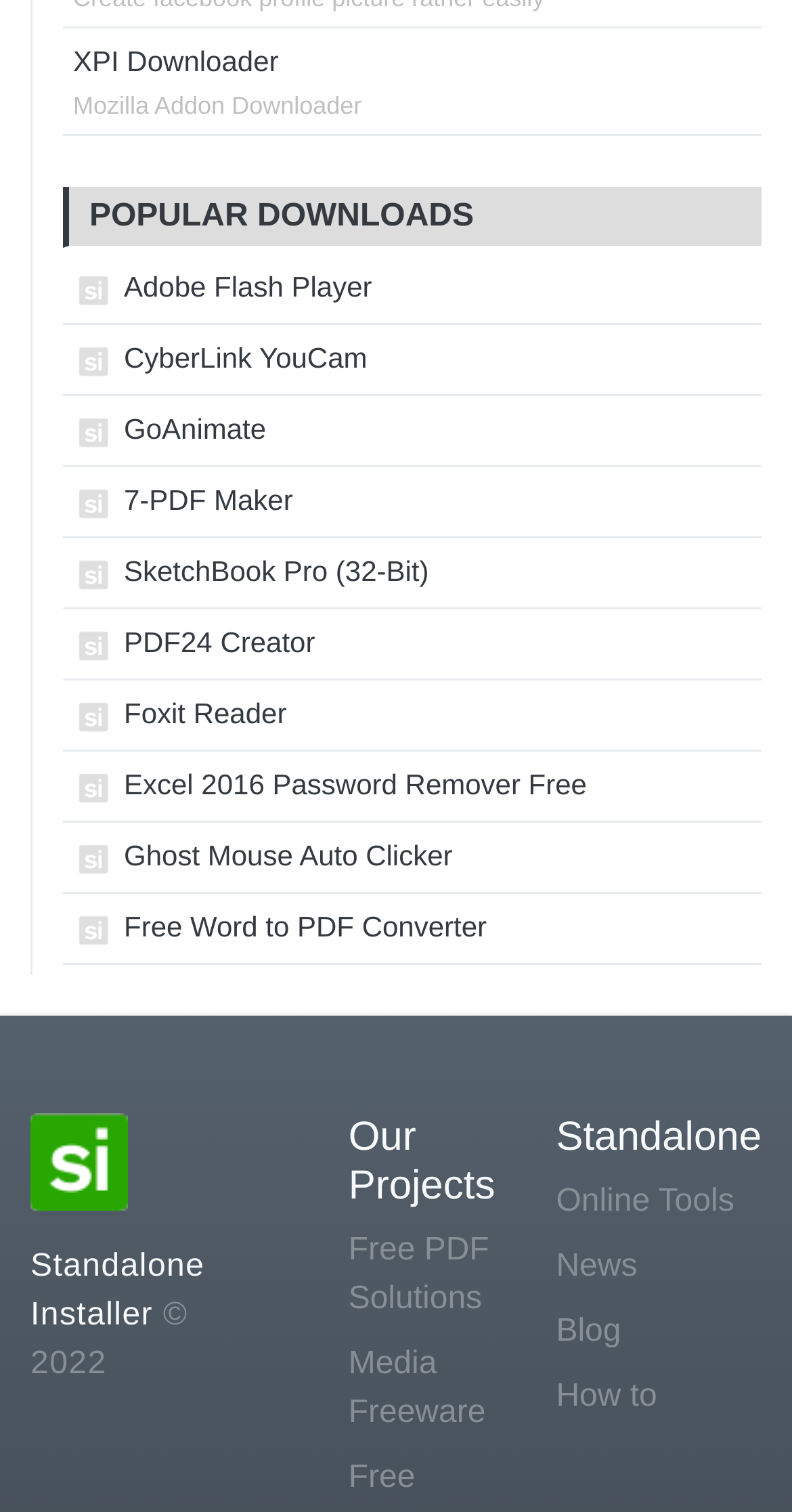What is the last link under 'Our Projects'?
Look at the image and provide a detailed response to the question.

I looked at the links under the 'Our Projects' heading, and the last one is 'Media Freeware'.